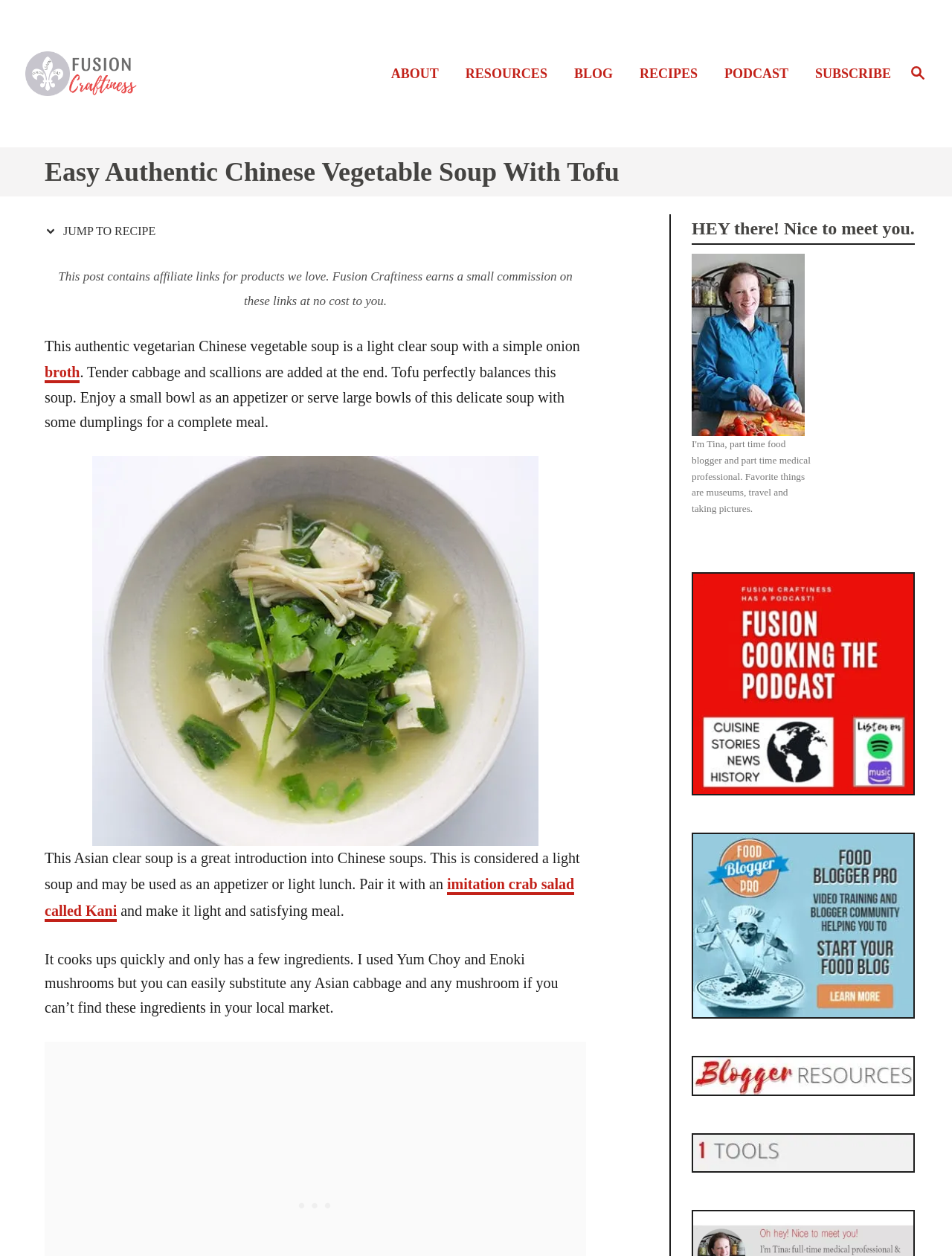Please answer the following query using a single word or phrase: 
What is the purpose of the soup?

appetizer or light lunch